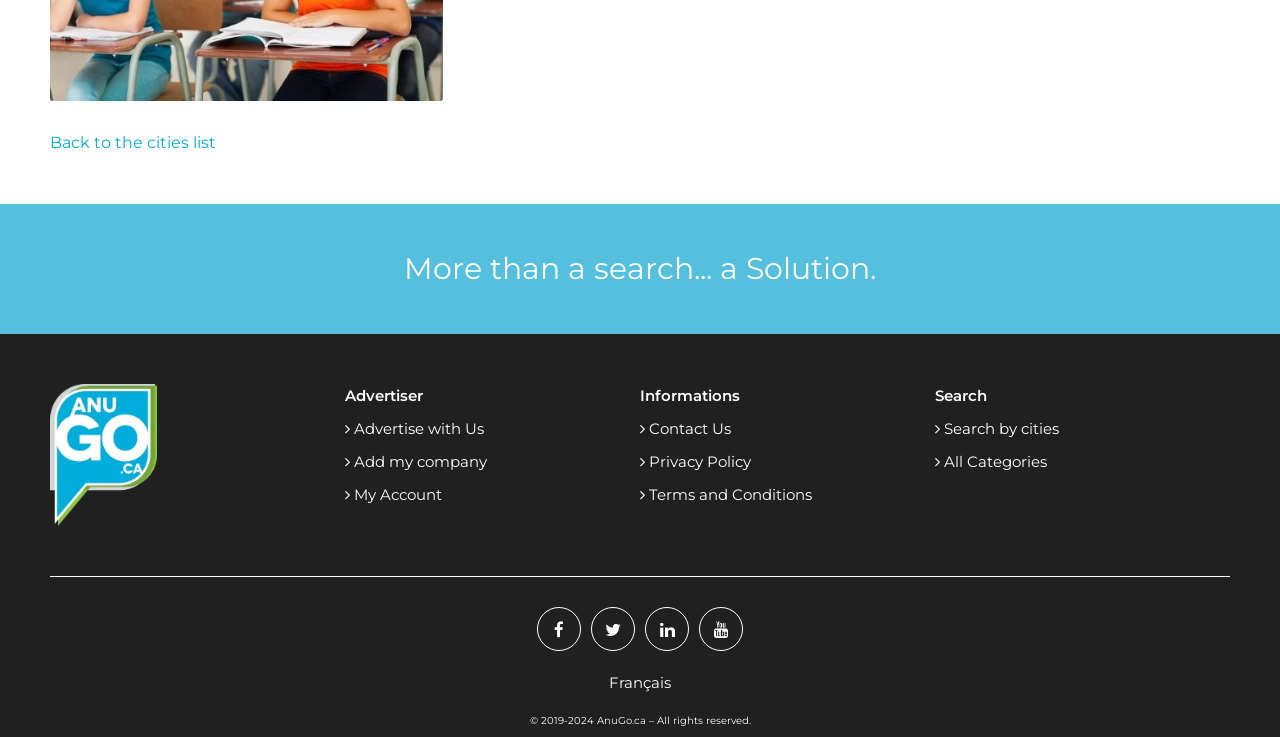Please reply to the following question using a single word or phrase: 
What is the copyright year range of AnuGo.ca?

2019-2024